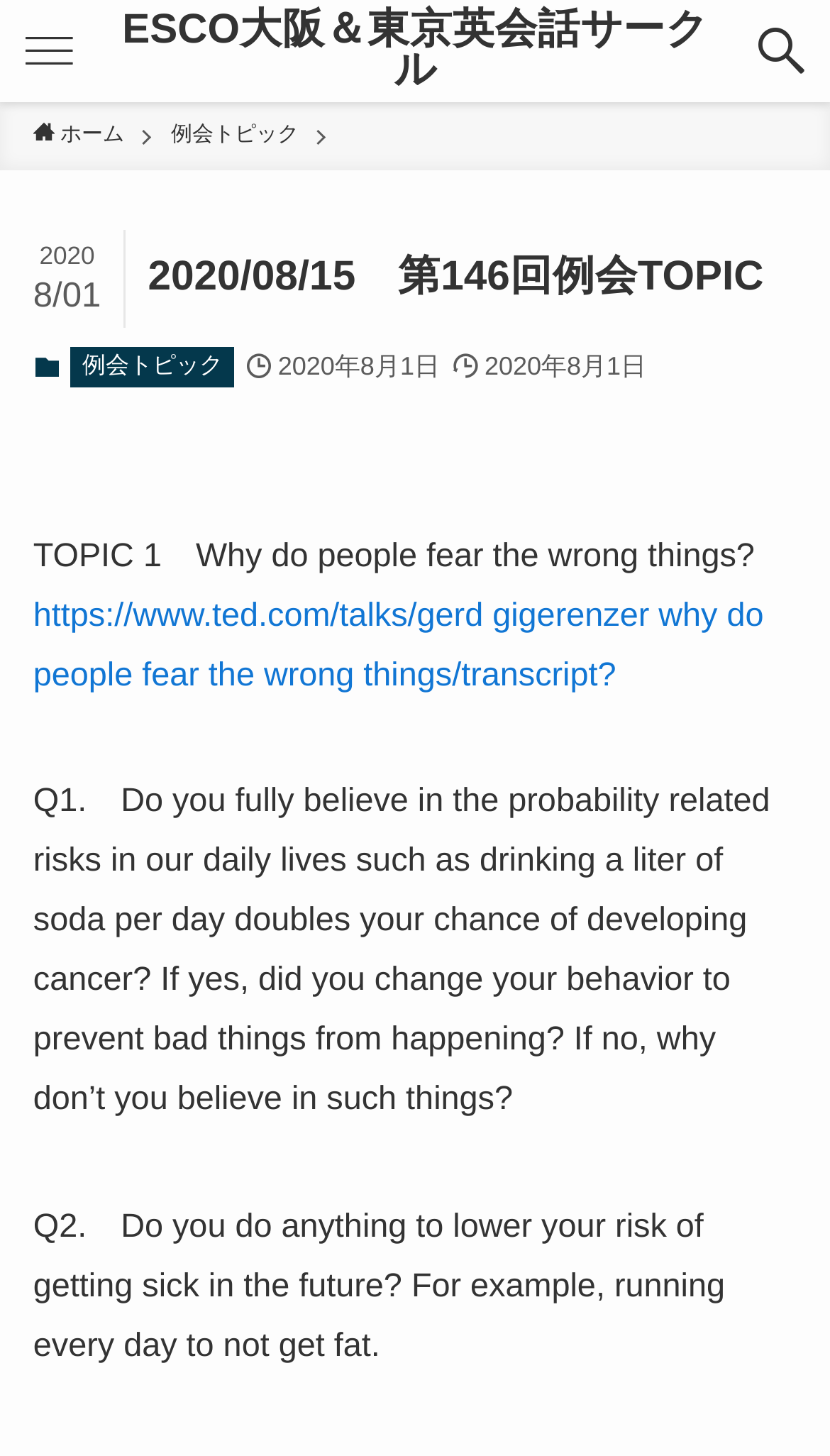What is the date of the meeting? Analyze the screenshot and reply with just one word or a short phrase.

2020/08/15